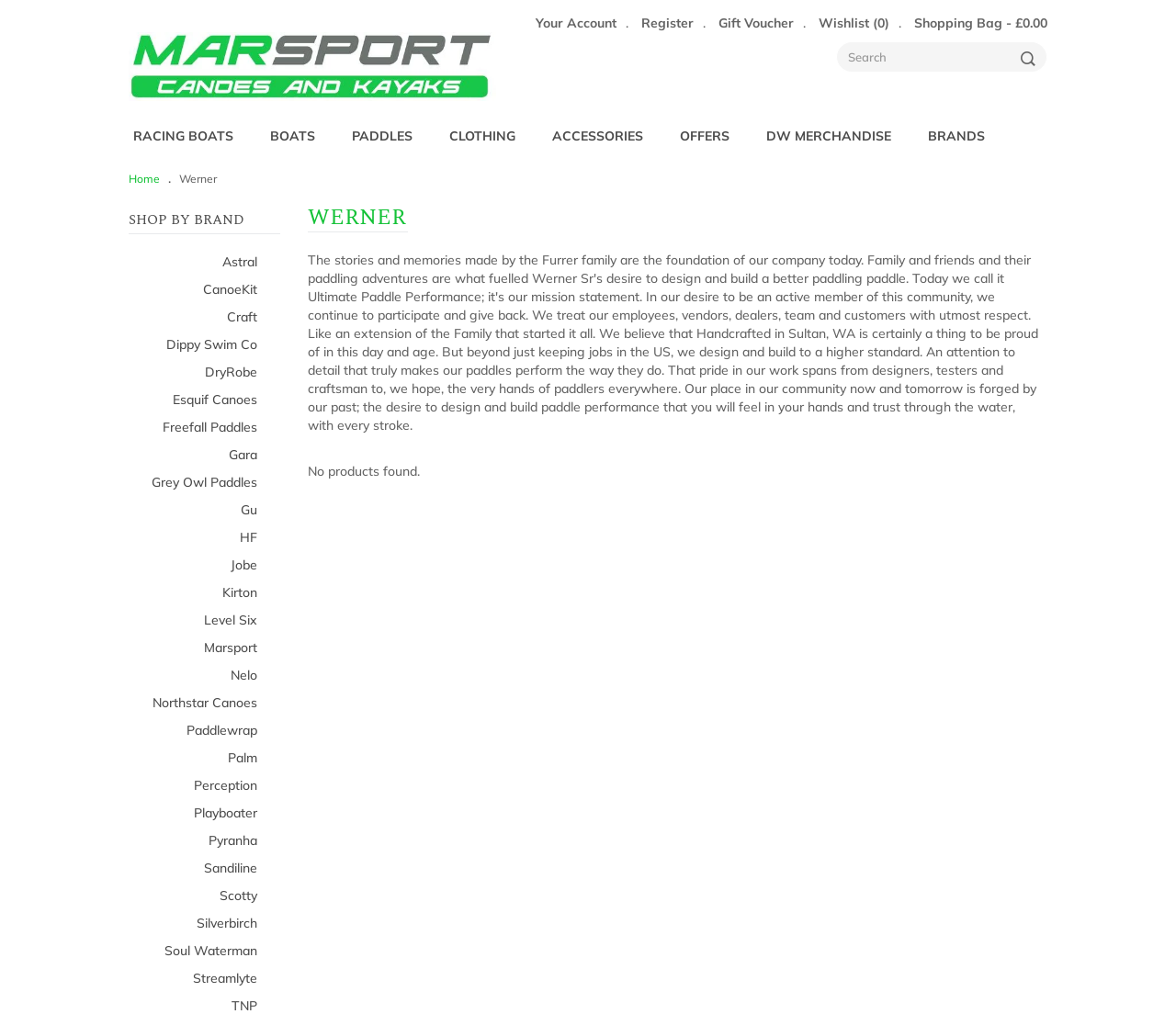What is the purpose of the textbox in the top-right corner?
Please answer the question with a detailed response using the information from the screenshot.

I examined the top-right corner of the webpage and found a textbox with a label 'Search', which suggests that its purpose is to allow users to search for something on the website.